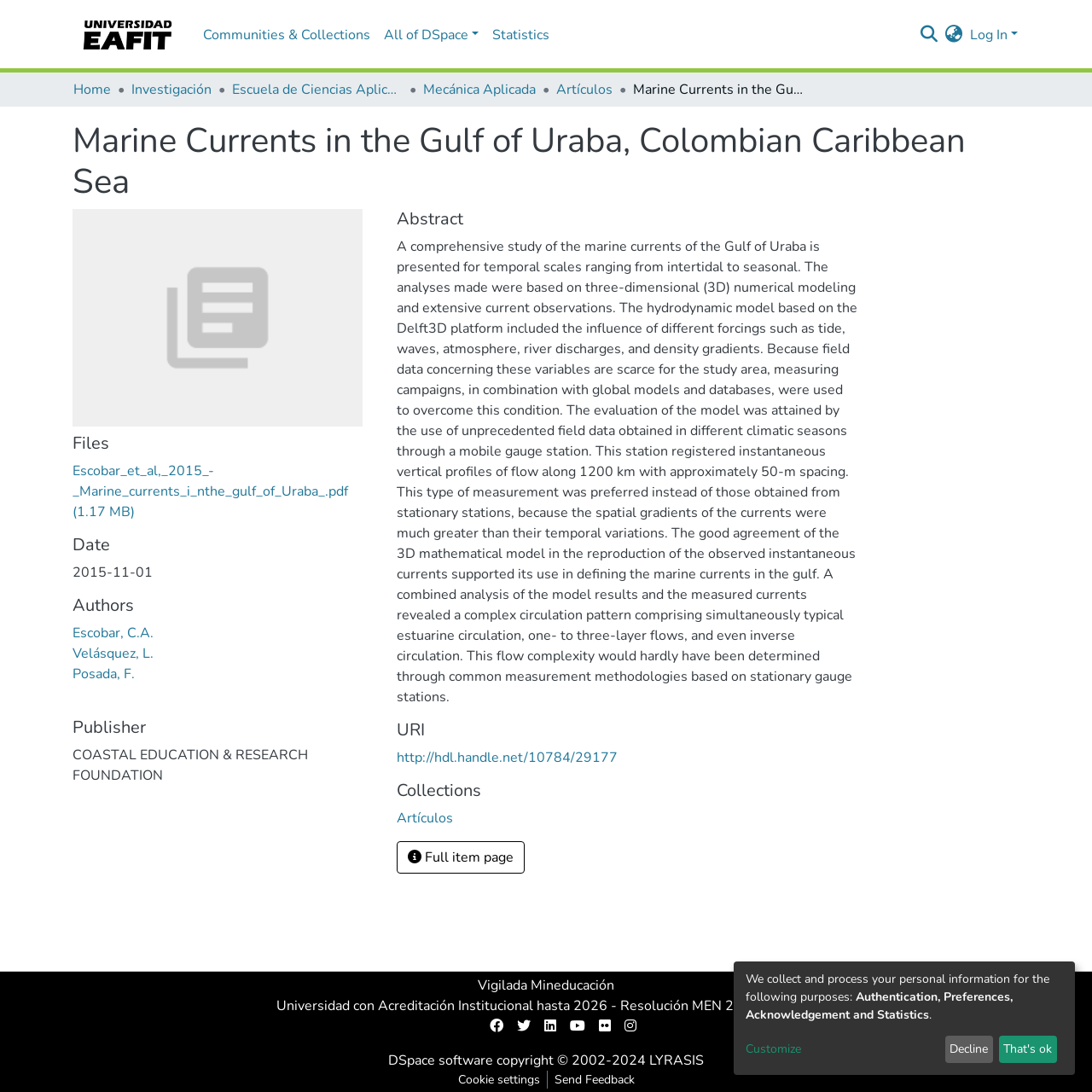Pinpoint the bounding box coordinates of the clickable element to carry out the following instruction: "Download free demo of 1Y0-341 exam."

None